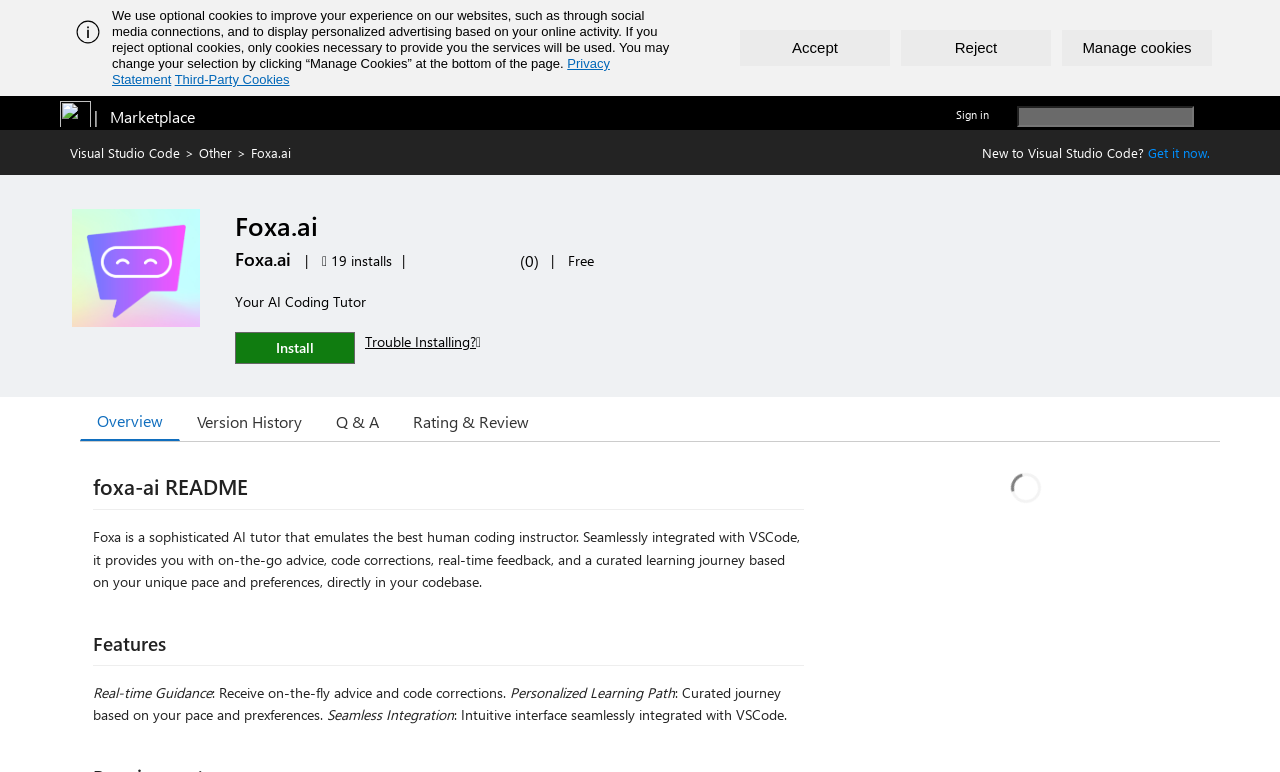Using the description: "RGB Lighting", determine the UI element's bounding box coordinates. Ensure the coordinates are in the format of four float numbers between 0 and 1, i.e., [left, top, right, bottom].

None